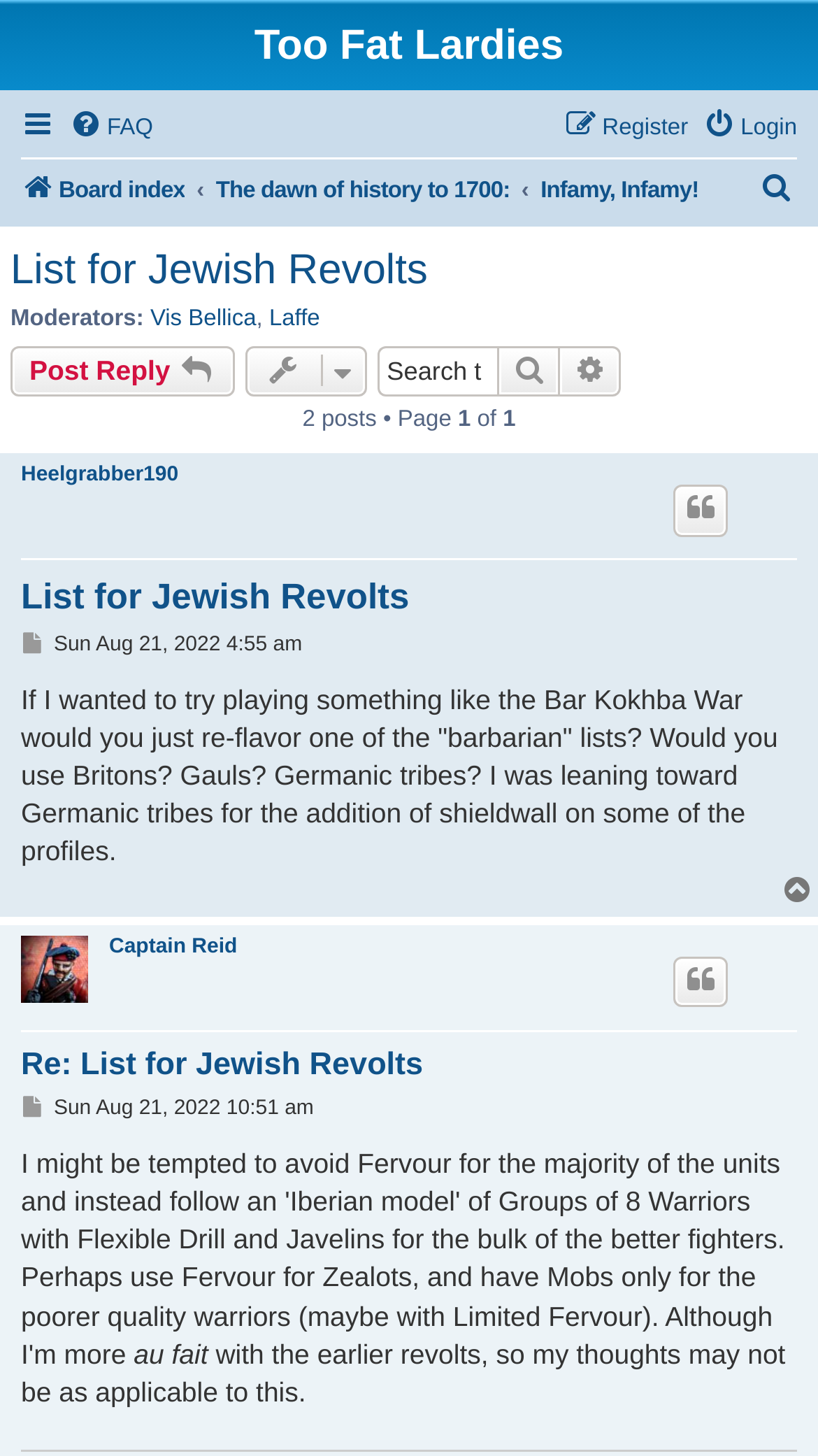Identify the first-level heading on the webpage and generate its text content.

Too Fat Lardies